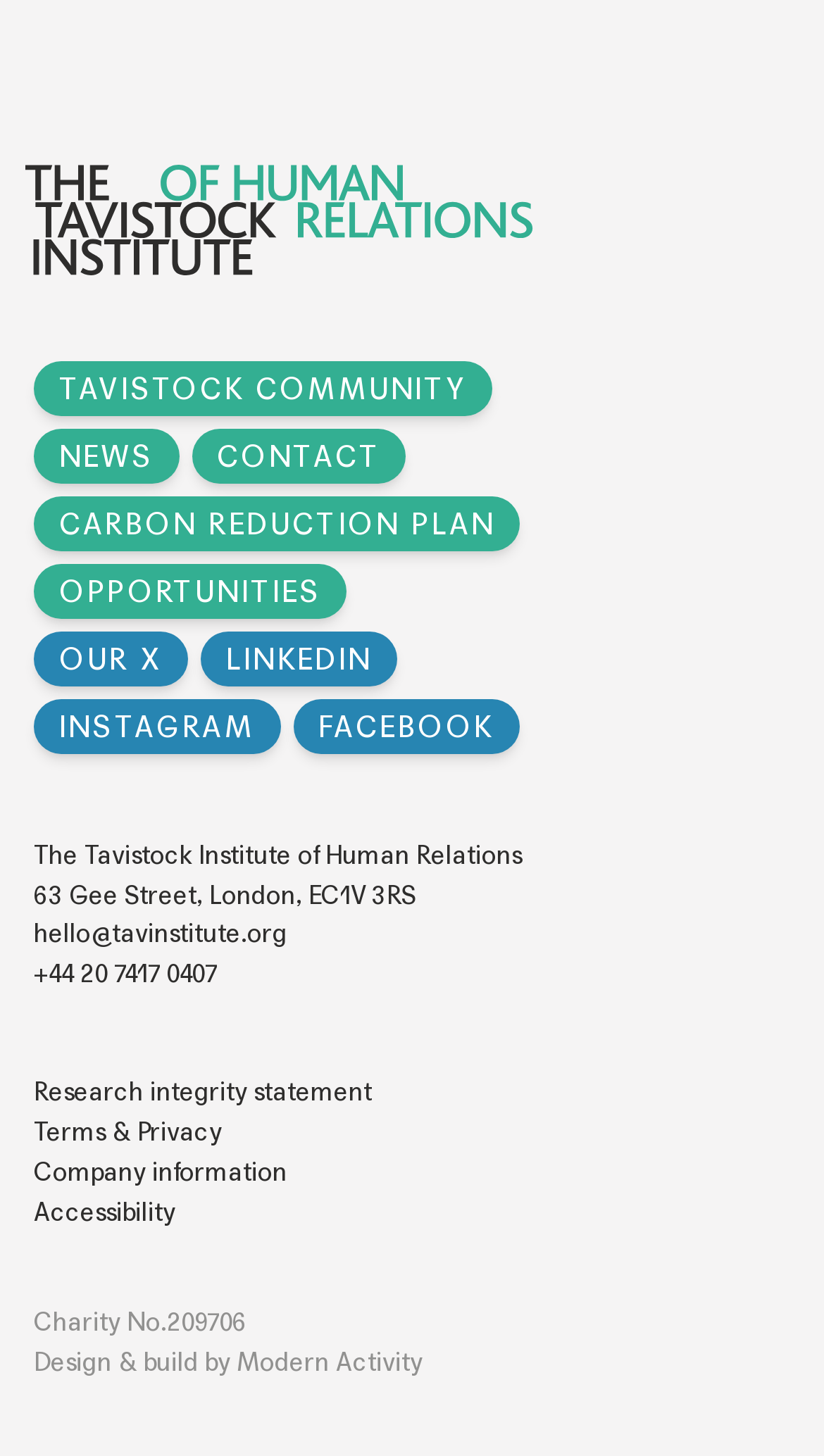Respond to the question below with a concise word or phrase:
What is the name of the institute?

Tavistock Institute of Human Relations